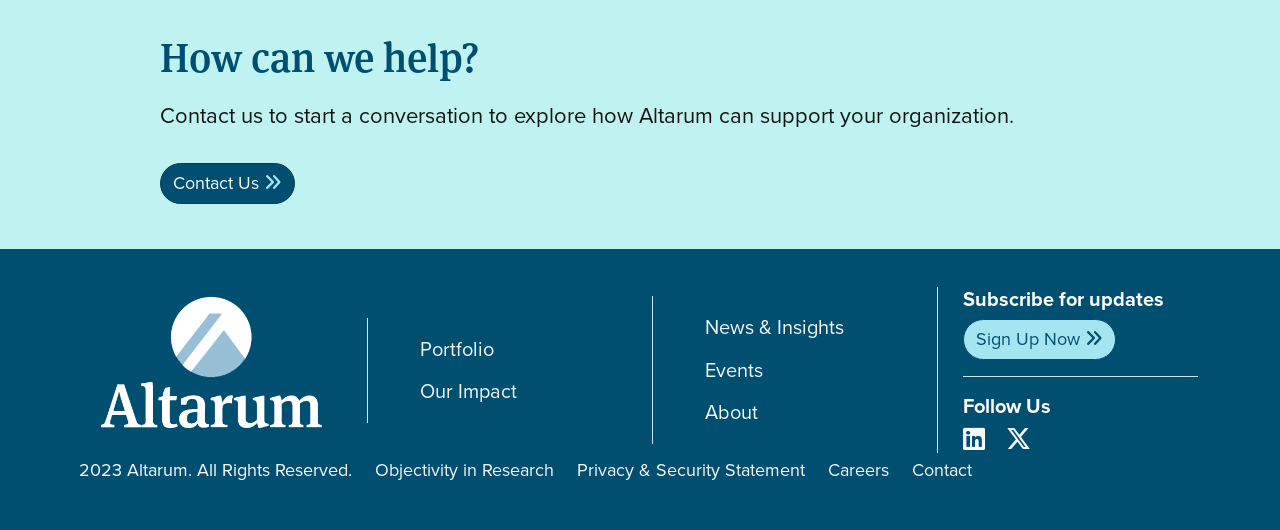What is the name of the organization whose logo is displayed on the webpage?
Give a one-word or short-phrase answer derived from the screenshot.

Altarum